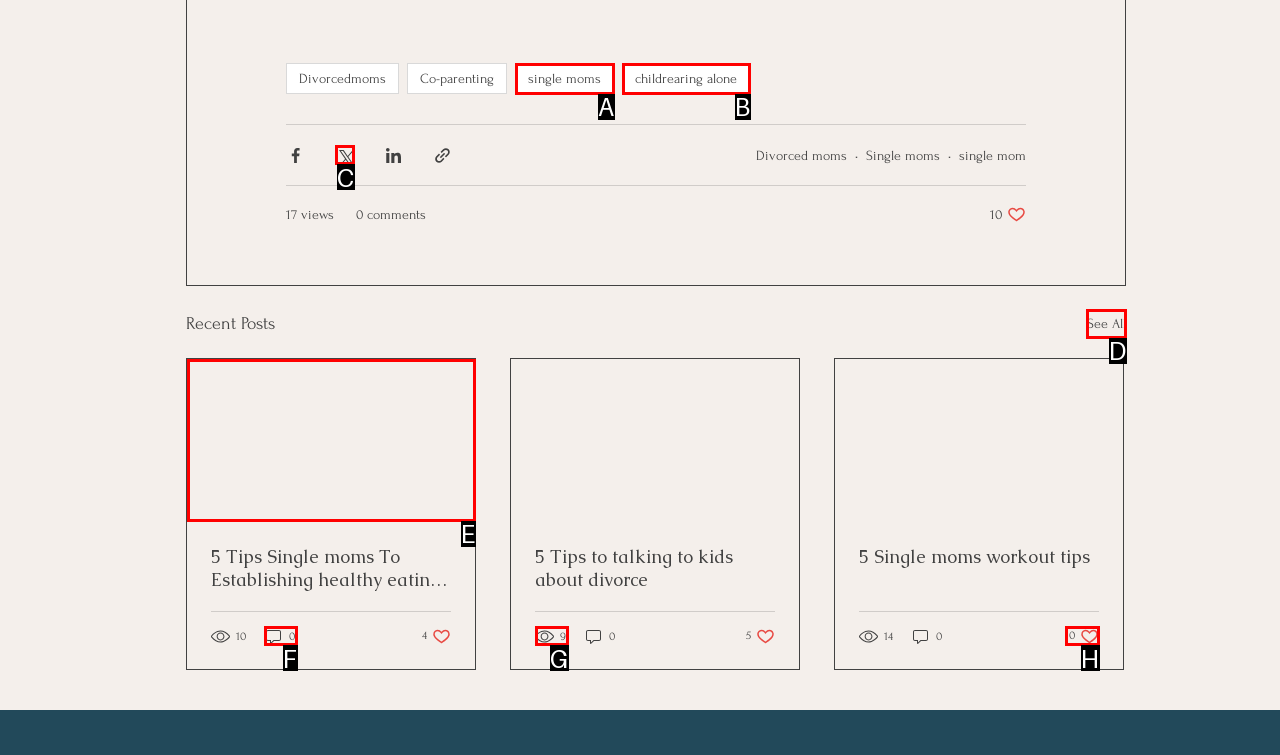Among the marked elements in the screenshot, which letter corresponds to the UI element needed for the task: Click on the 'See All' link?

D